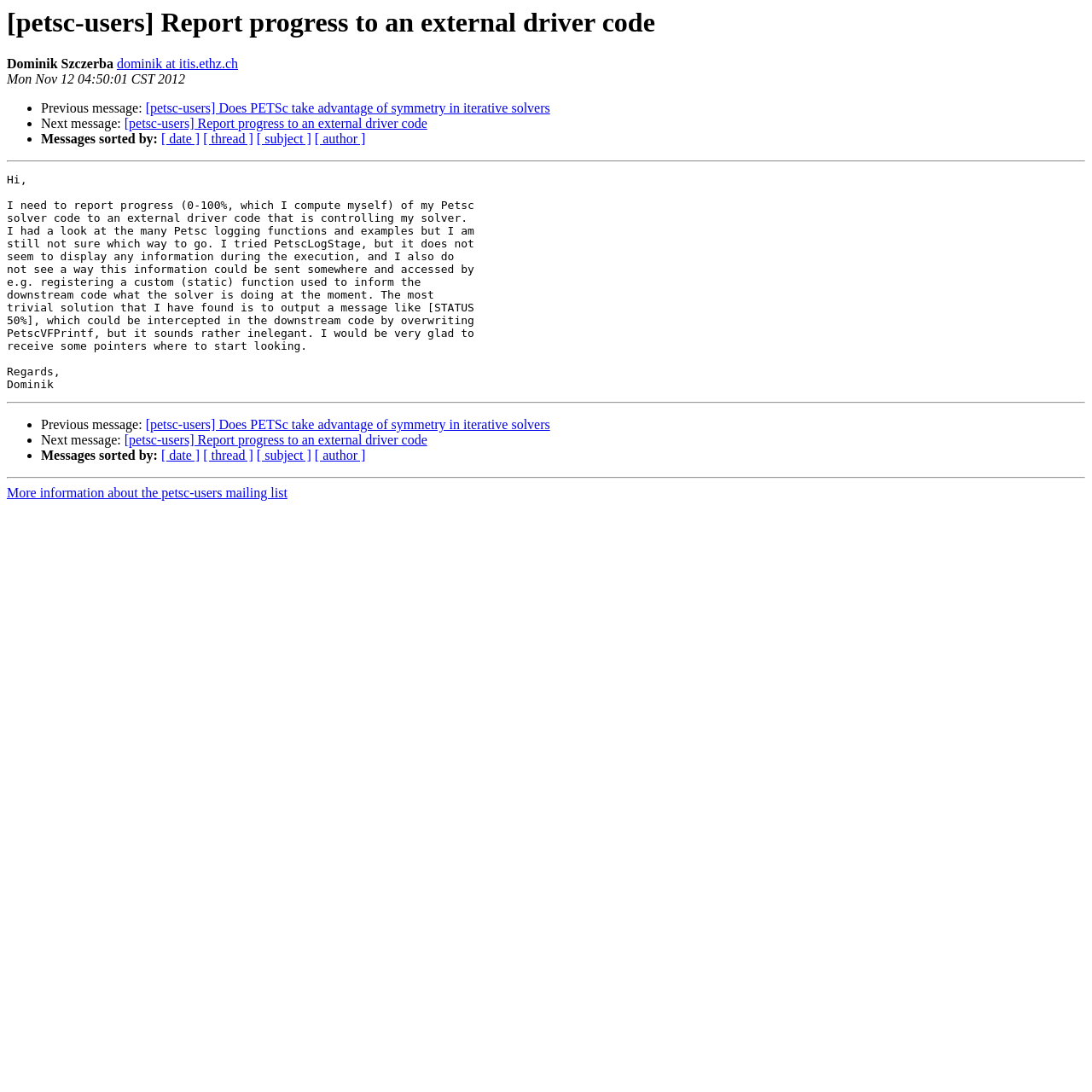How many links are there in the message?
Provide a one-word or short-phrase answer based on the image.

5